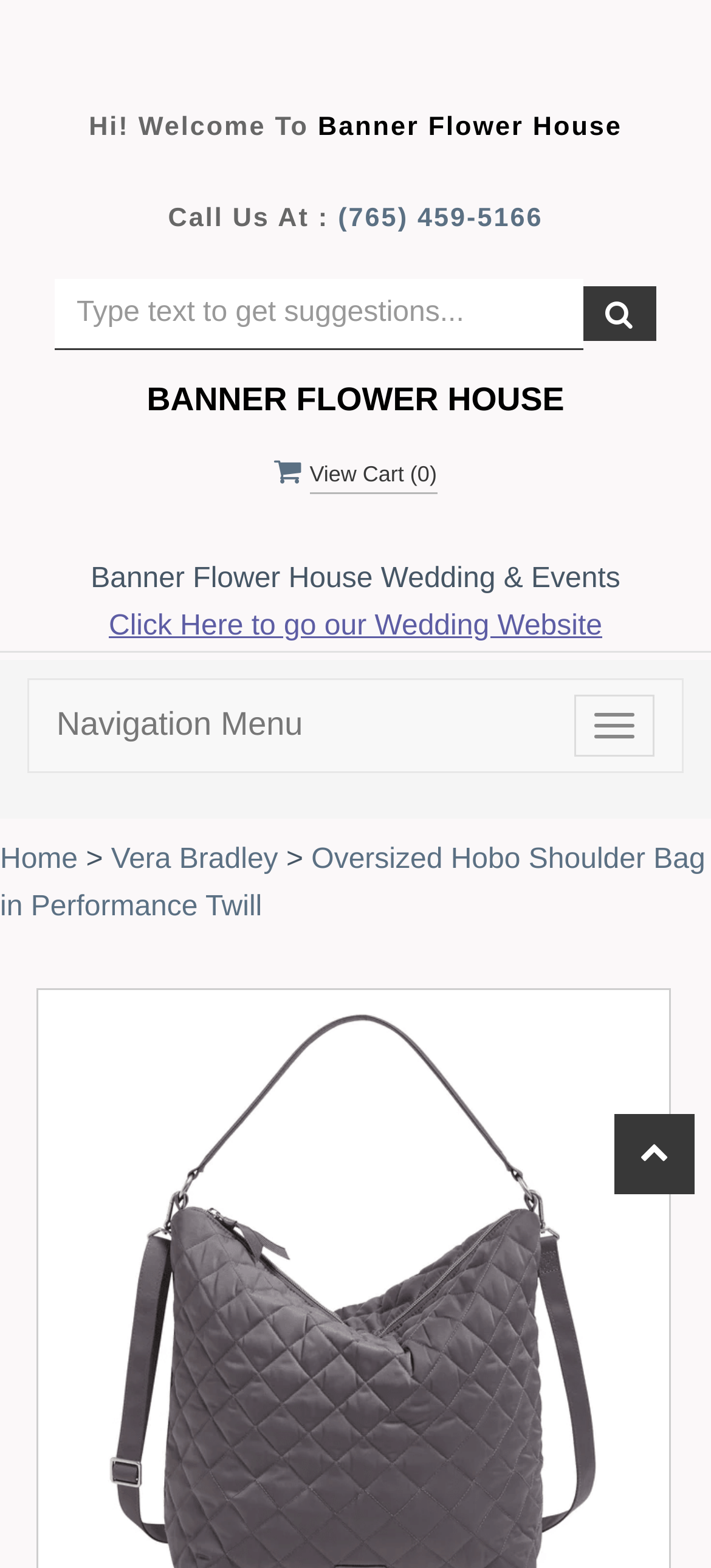Can you specify the bounding box coordinates of the area that needs to be clicked to fulfill the following instruction: "Click the navigation menu"?

[0.808, 0.443, 0.921, 0.482]